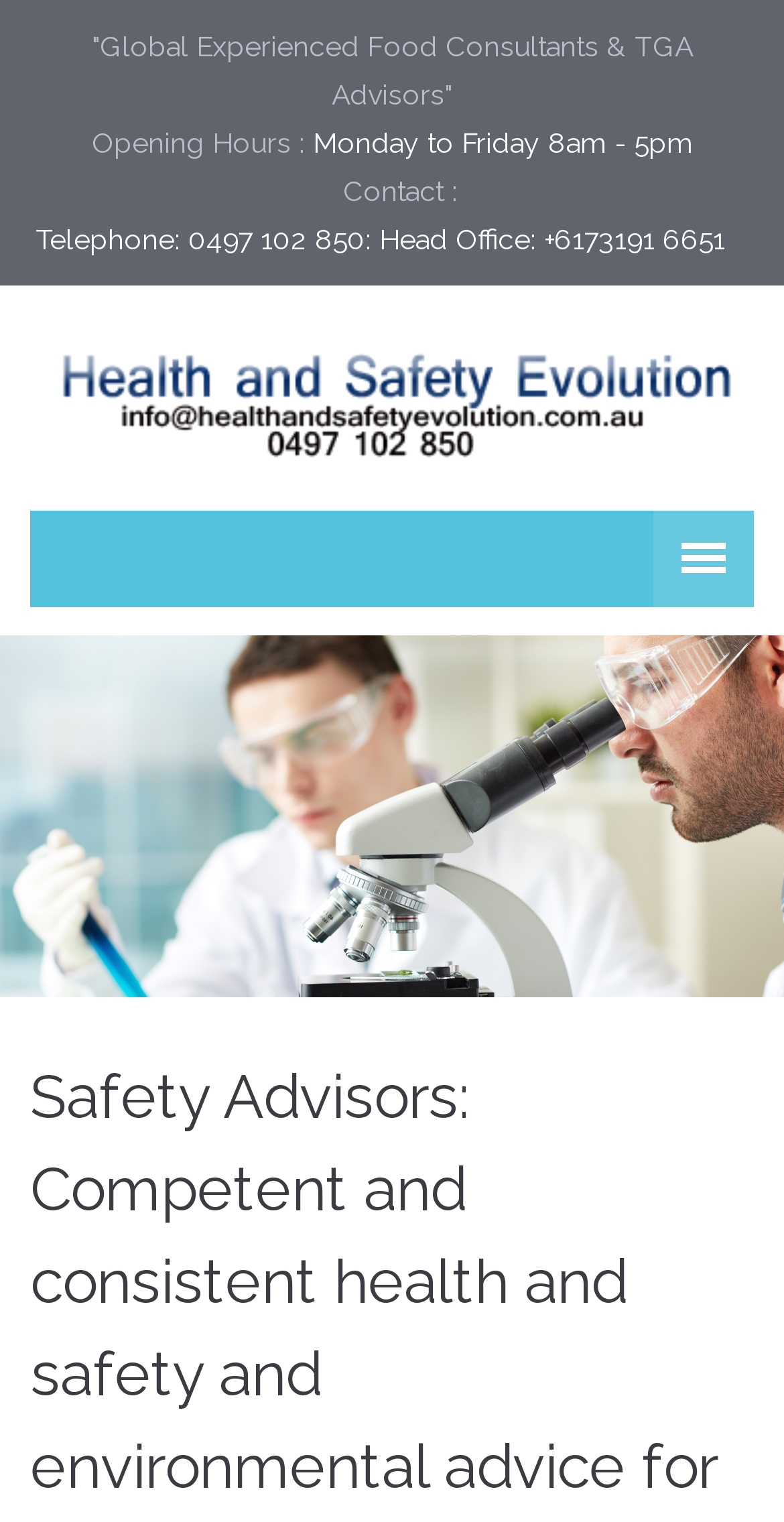Provide the bounding box for the UI element matching this description: "alt="Health and Safety Evolution"".

[0.038, 0.252, 0.962, 0.274]